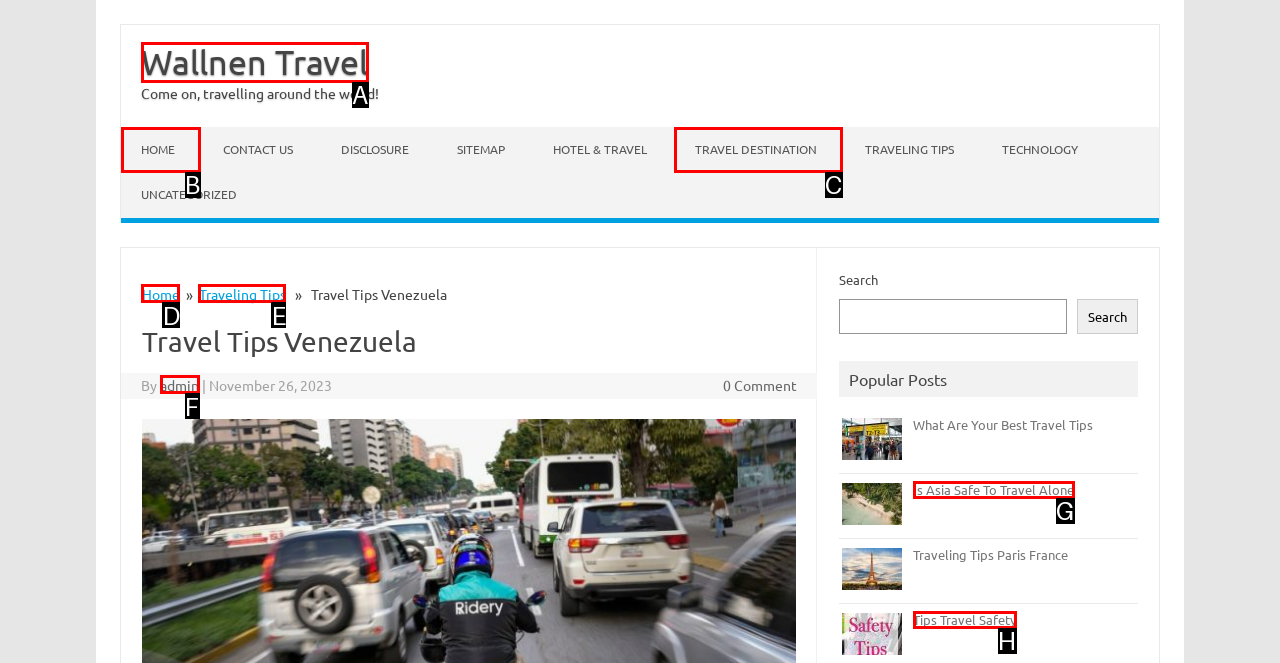Select the appropriate HTML element that needs to be clicked to execute the following task: Visit the 'TRAVEL DESTINATION' page. Respond with the letter of the option.

C